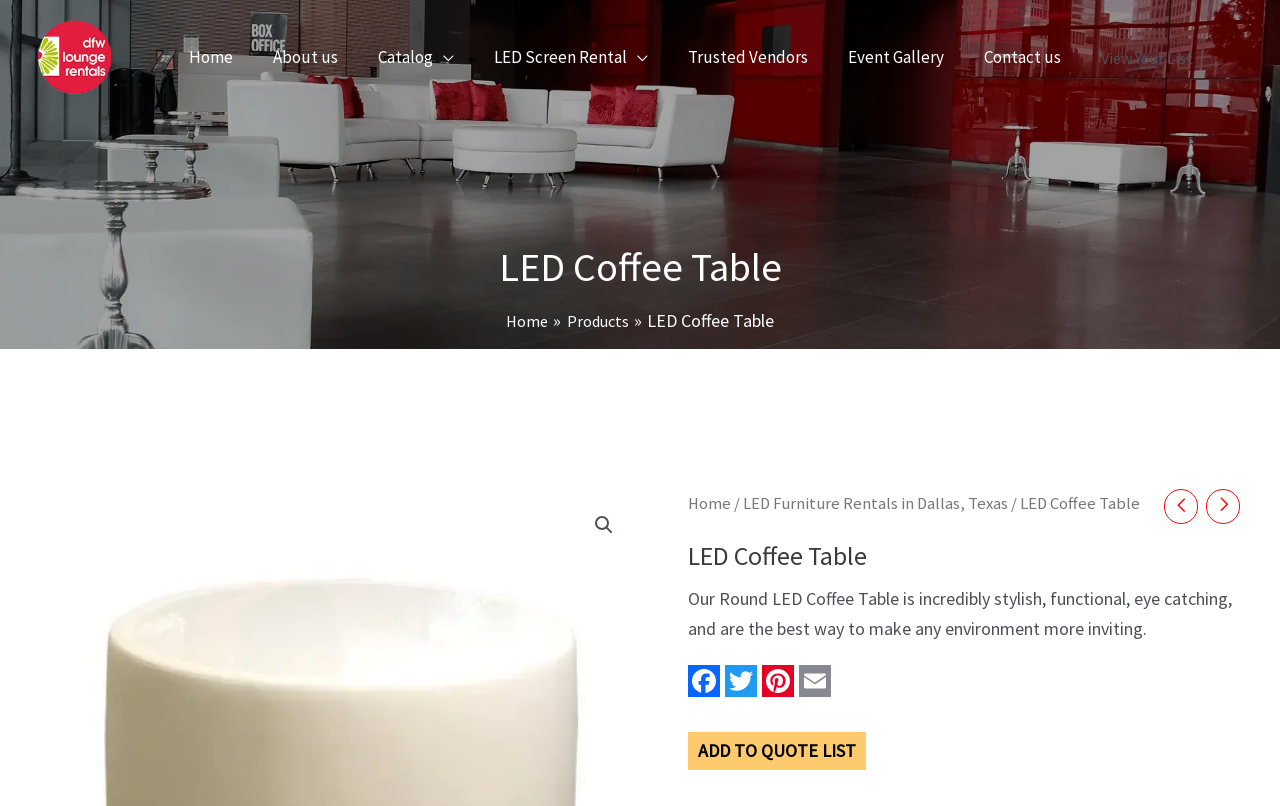Given the element description "Products", identify the bounding box of the corresponding UI element.

[0.443, 0.386, 0.491, 0.41]